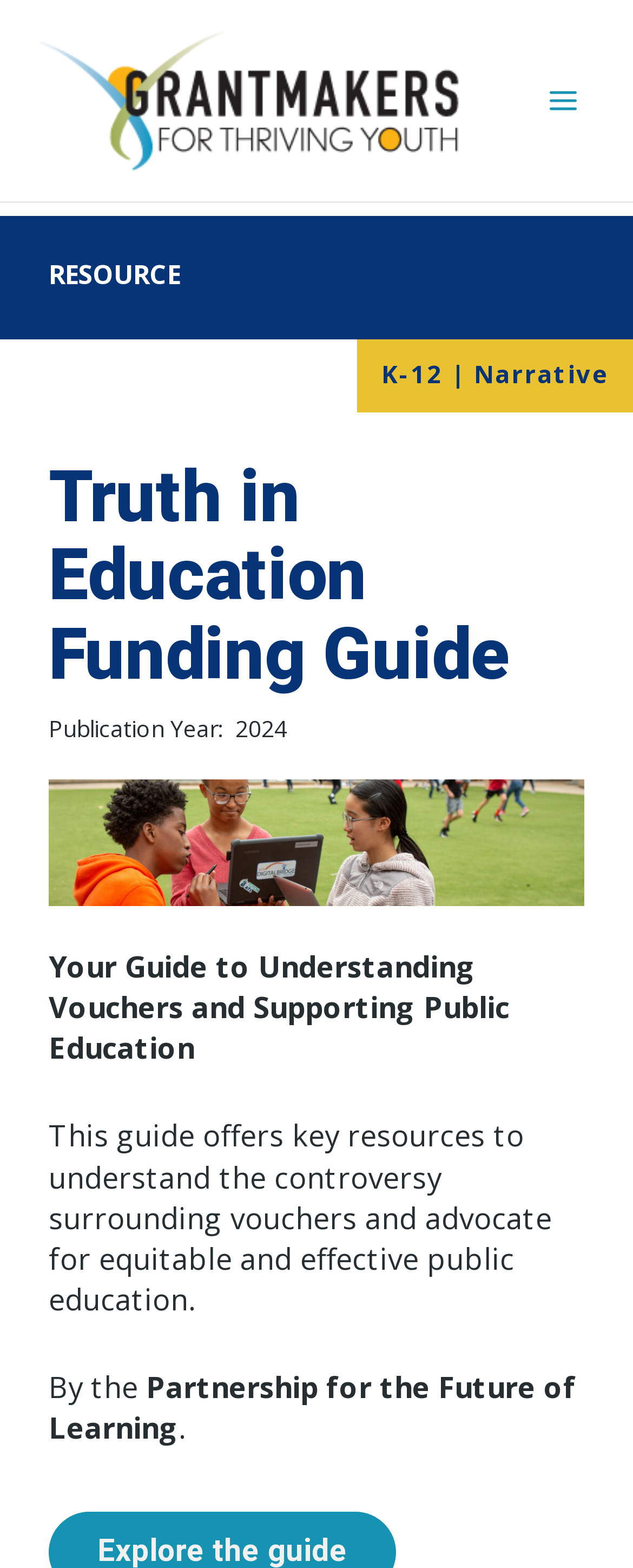What is the main topic of the guide? Look at the image and give a one-word or short phrase answer.

Education Funding